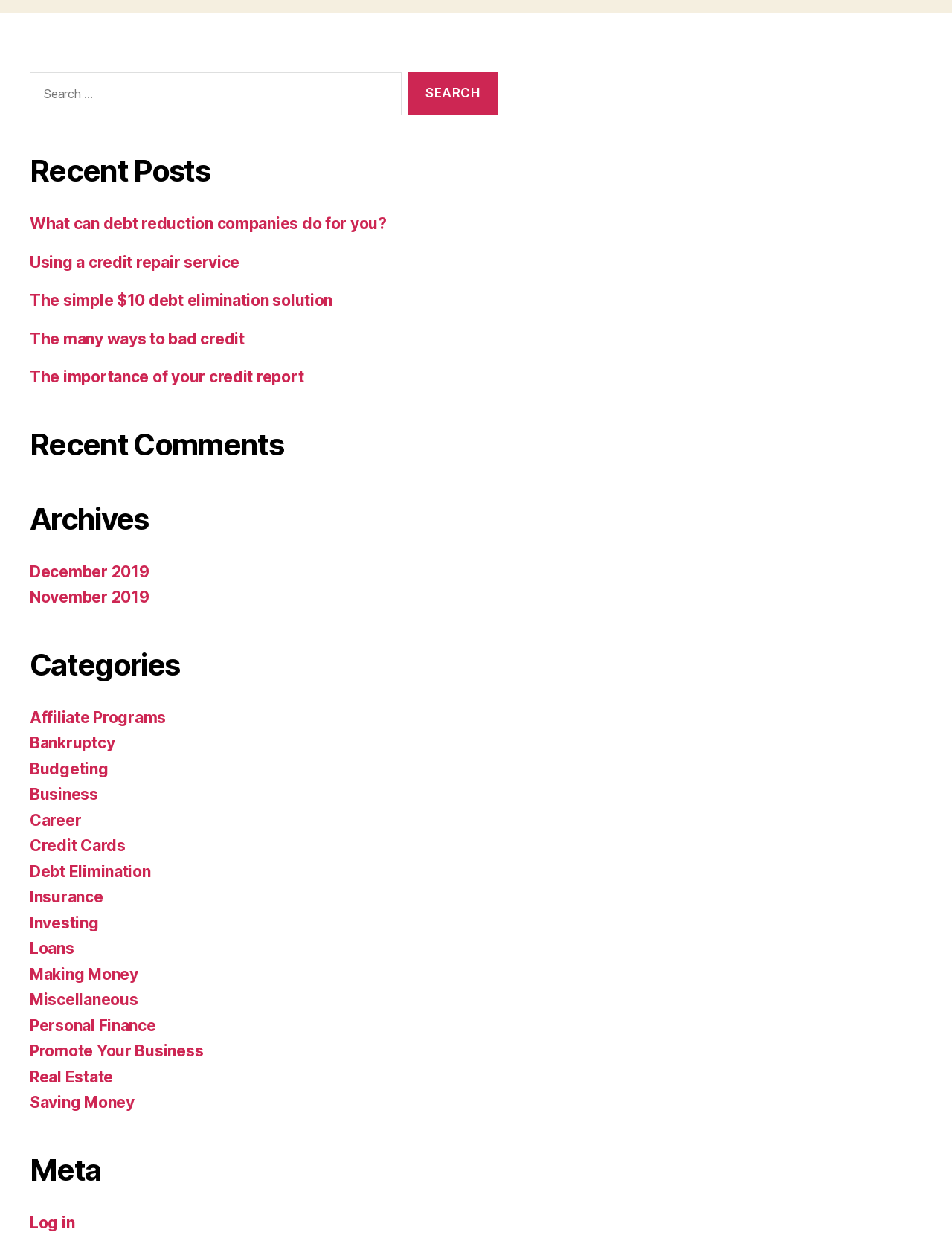Locate the bounding box coordinates of the area you need to click to fulfill this instruction: 'Read the recent post 'What can debt reduction companies do for you?''. The coordinates must be in the form of four float numbers ranging from 0 to 1: [left, top, right, bottom].

[0.031, 0.174, 0.406, 0.189]